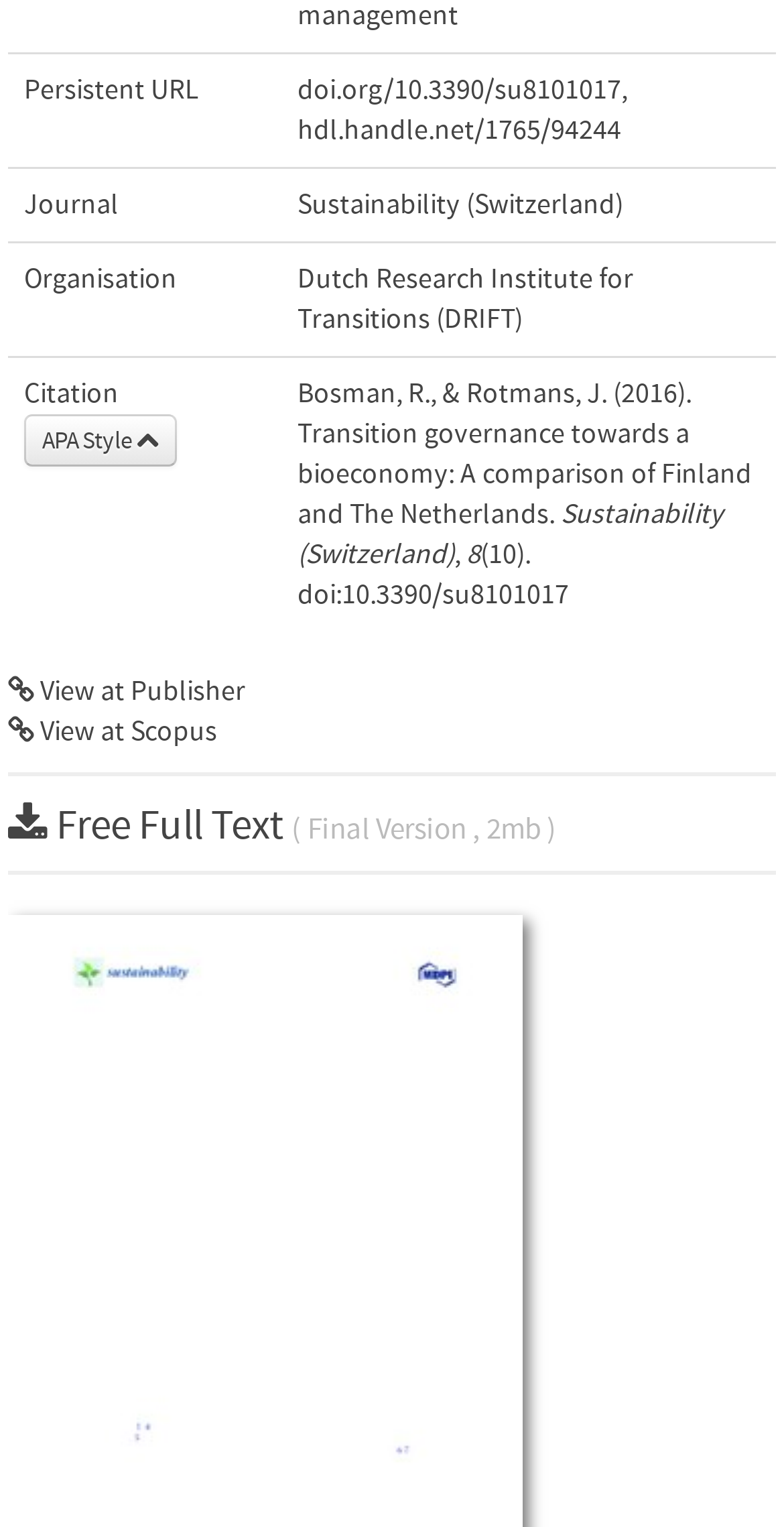Find the bounding box coordinates for the UI element whose description is: "APA Style". The coordinates should be four float numbers between 0 and 1, in the format [left, top, right, bottom].

[0.031, 0.272, 0.226, 0.306]